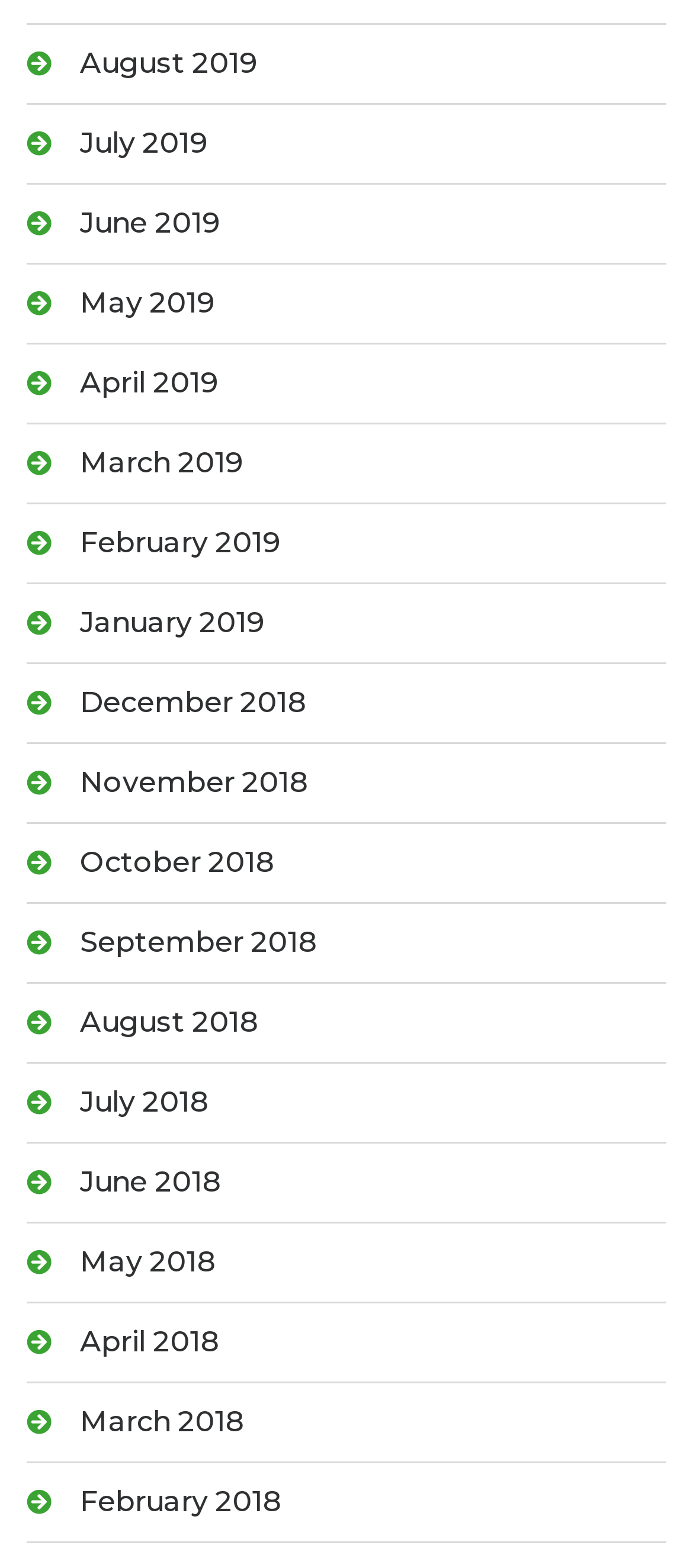Refer to the image and provide an in-depth answer to the question: 
What is the latest month listed in 2018?

By examining the list of links, I found that the latest month listed in 2018 is August 2018, which is located near the middle of the list with a bounding box coordinate of [0.038, 0.628, 0.962, 0.679].